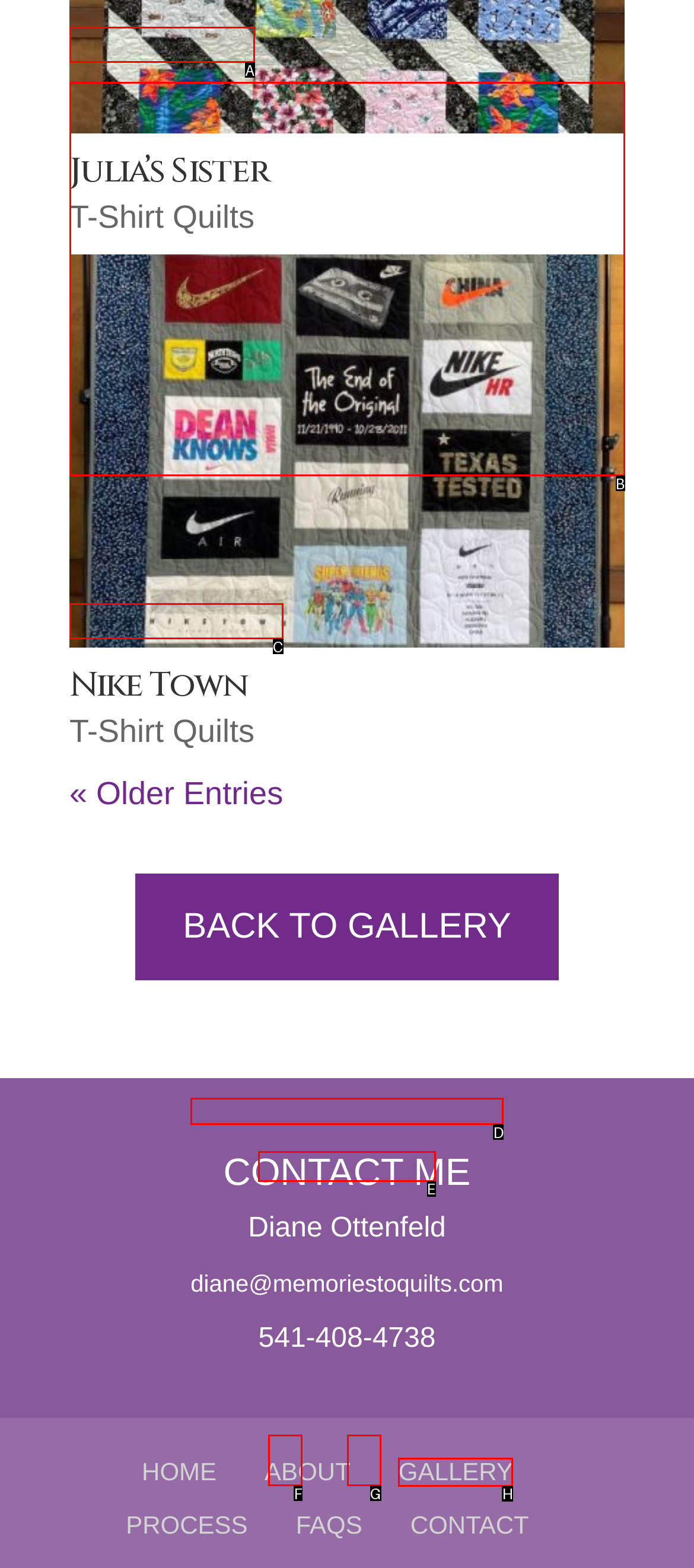What option should you select to complete this task: Click on the 'Trainspotting' link? Indicate your answer by providing the letter only.

None